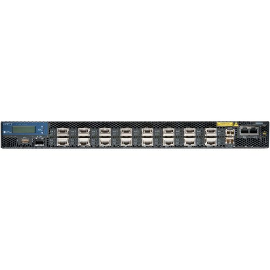Give a detailed account of everything present in the image.

The image showcases a network device known as the QFX3600-16Q-AFO, a sophisticated component primarily used in data centers and enterprise networks. This model features a sleek, horizontal design with multiple ports for enhanced connectivity and performance. The front panel reveals various interfaces, including Ethernet ports and a management console, indicating its capabilities for high-speed data transmission and network management. Each port is strategically placed to facilitate a tidy and efficient cabling setup. As part of the QFX series, this device is engineered for robustness and scalability, making it ideal for modern networking demands.